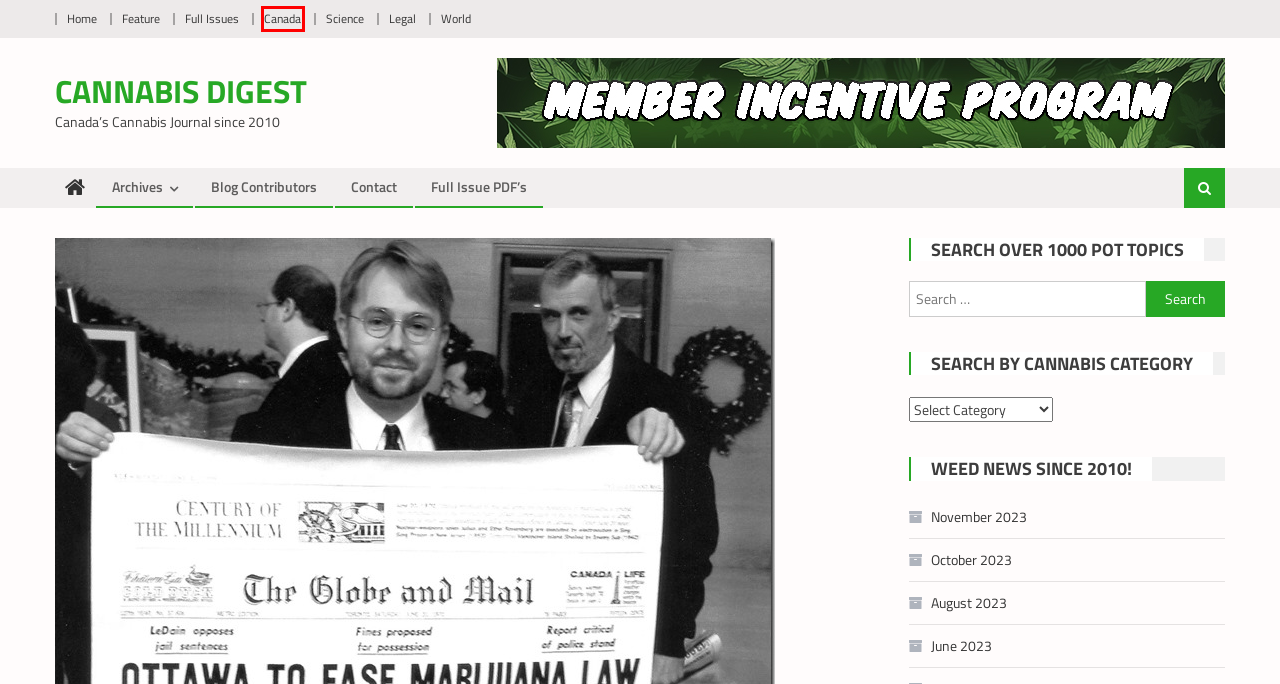Given a screenshot of a webpage featuring a red bounding box, identify the best matching webpage description for the new page after the element within the red box is clicked. Here are the options:
A. Canada Archives - Cannabis Digest
B. October 2023 - Cannabis Digest
C. August 2023 - Cannabis Digest
D. World Archives - Cannabis Digest
E. Full Issue PDF's - Cannabis Digest
F. Full Archives - Cannabis Digest
G. June 2023 - Cannabis Digest
H. Contact - Cannabis Digest

A